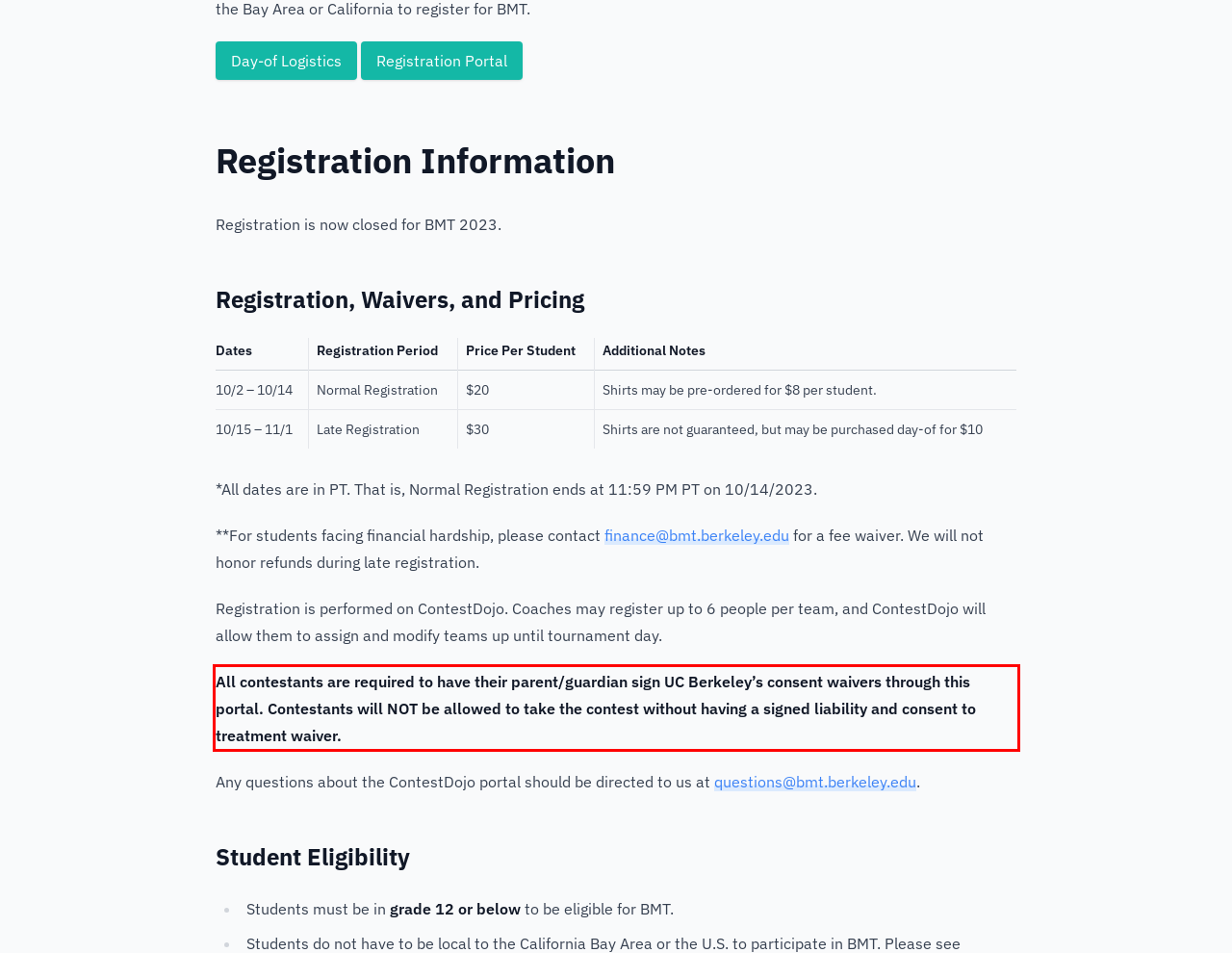Identify the red bounding box in the webpage screenshot and perform OCR to generate the text content enclosed.

All contestants are required to have their parent/guardian sign UC Berkeley’s consent waivers through this portal. Contestants will NOT be allowed to take the contest without having a signed liability and consent to treatment waiver.